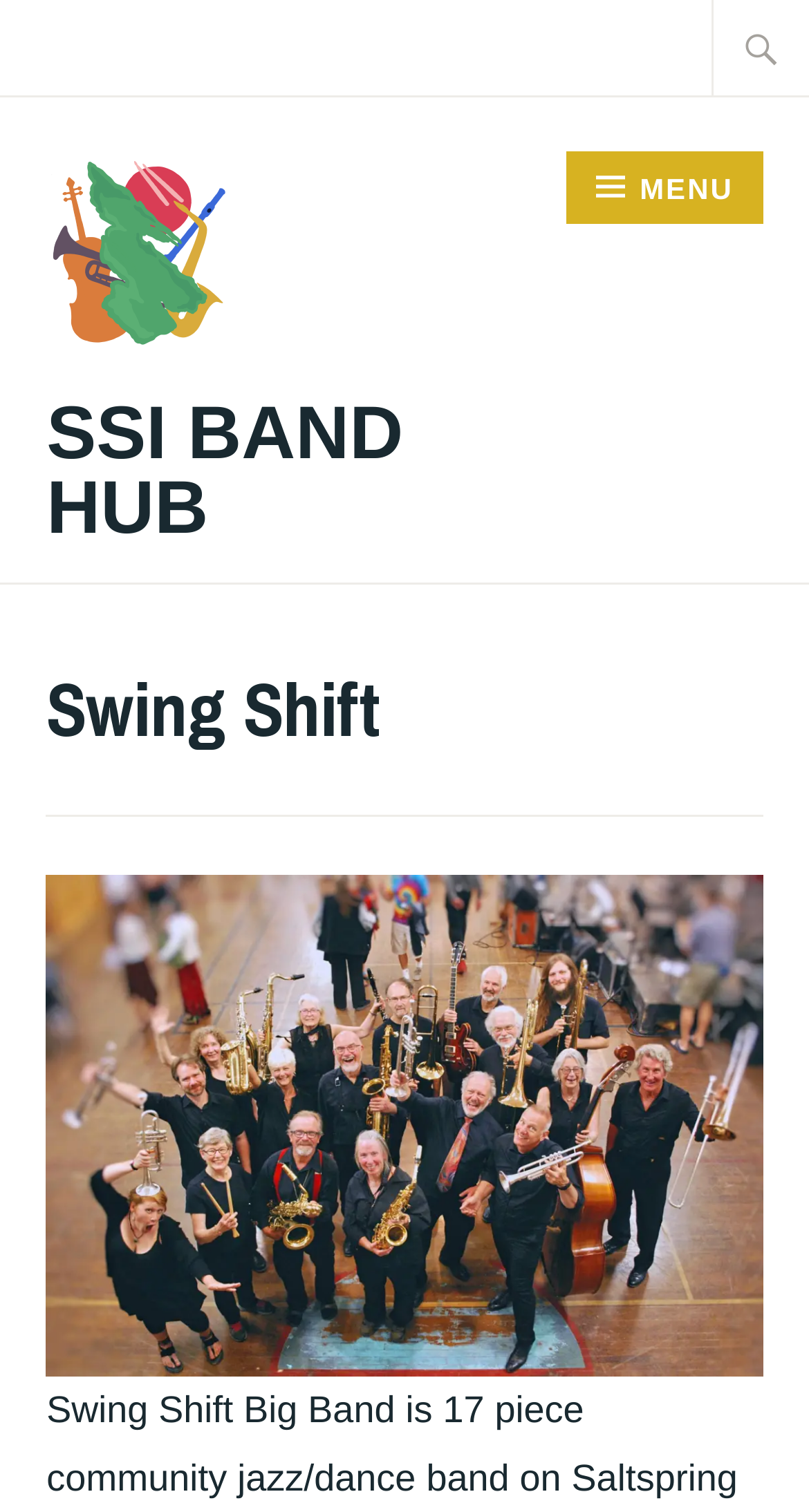Extract the bounding box coordinates of the UI element described by: "Menu". The coordinates should include four float numbers ranging from 0 to 1, e.g., [left, top, right, bottom].

[0.701, 0.1, 0.943, 0.148]